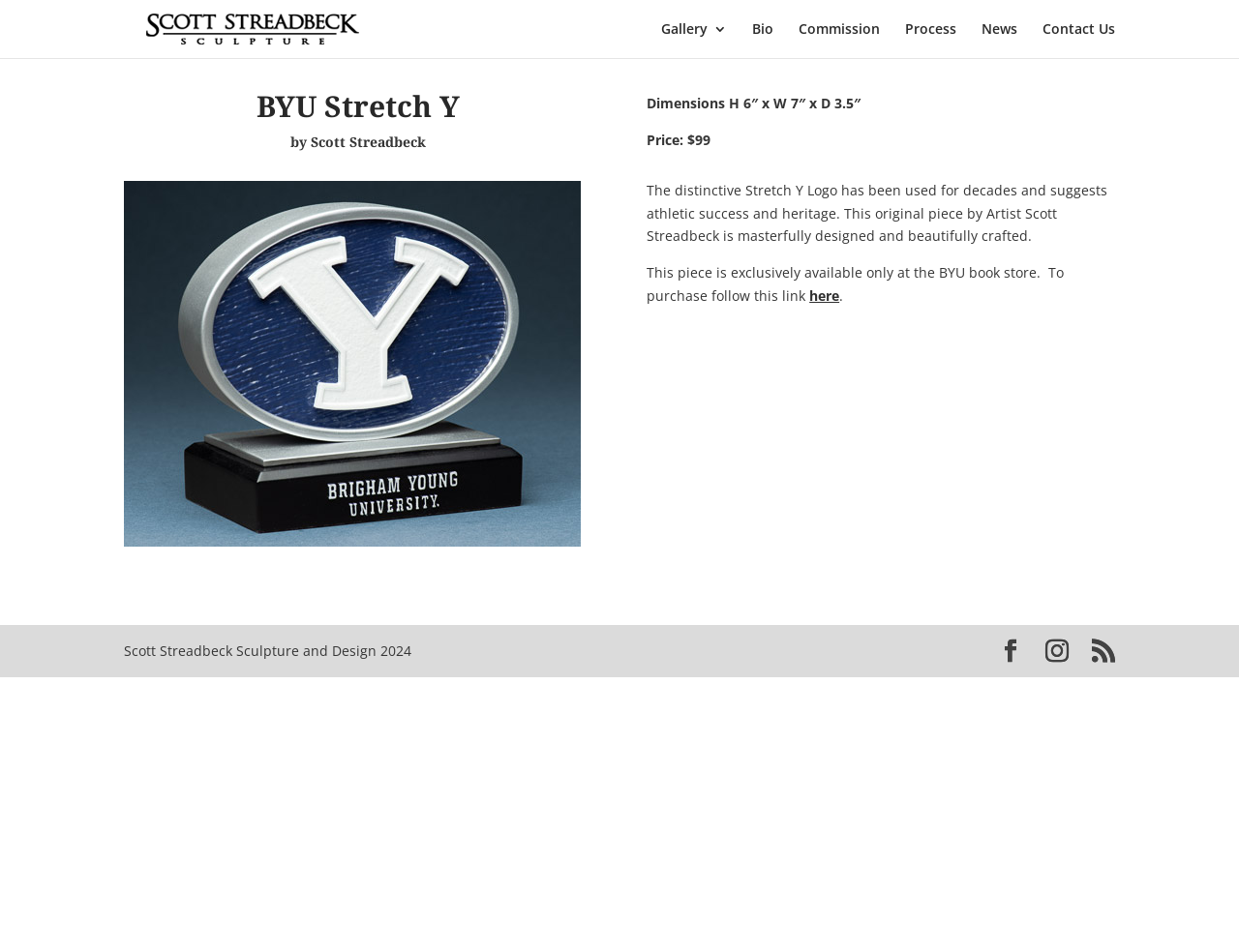Please locate the bounding box coordinates of the element that should be clicked to complete the given instruction: "Check the price of BYU Stretch Y".

[0.522, 0.137, 0.574, 0.156]